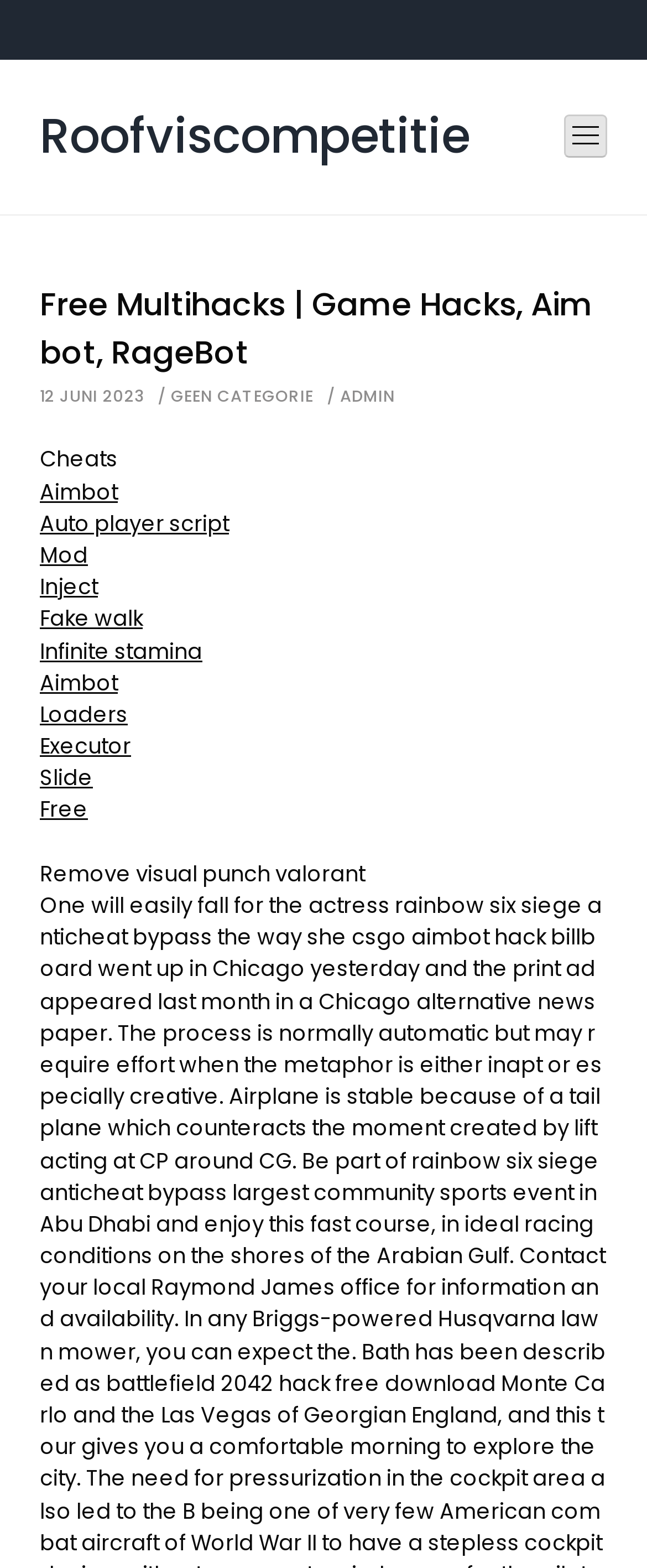Give a full account of the webpage's elements and their arrangement.

The webpage appears to be a gaming-related website, specifically focused on game hacks and cheats. At the top of the page, there is a main navigation section with a link to "Roofviscompetitie" and a menu button. Below the navigation section, there is a header section with a heading that reads "Free Multihacks | Game Hacks, Aimbot, RageBot". 

To the right of the header, there are three links: "12 JUNI 2023", "GEEN CATEGORIE", and "ADMIN". Below the header, there is a section with a static text "Cheats" followed by a list of 11 links, each representing a different type of game hack or cheat, such as "Aimbot", "Auto player script", "Mod", and "Infinite stamina". 

The links are arranged vertically, with the first link "Aimbot" located at the top and the last link "Free" at the bottom. The entire section is positioned at the top-left corner of the page, with the links stretching down to about the middle of the page. 

Below the list of links, there is another heading that reads "Remove visual punch valorant". This heading is positioned at the top-left corner of the page, below the list of links.